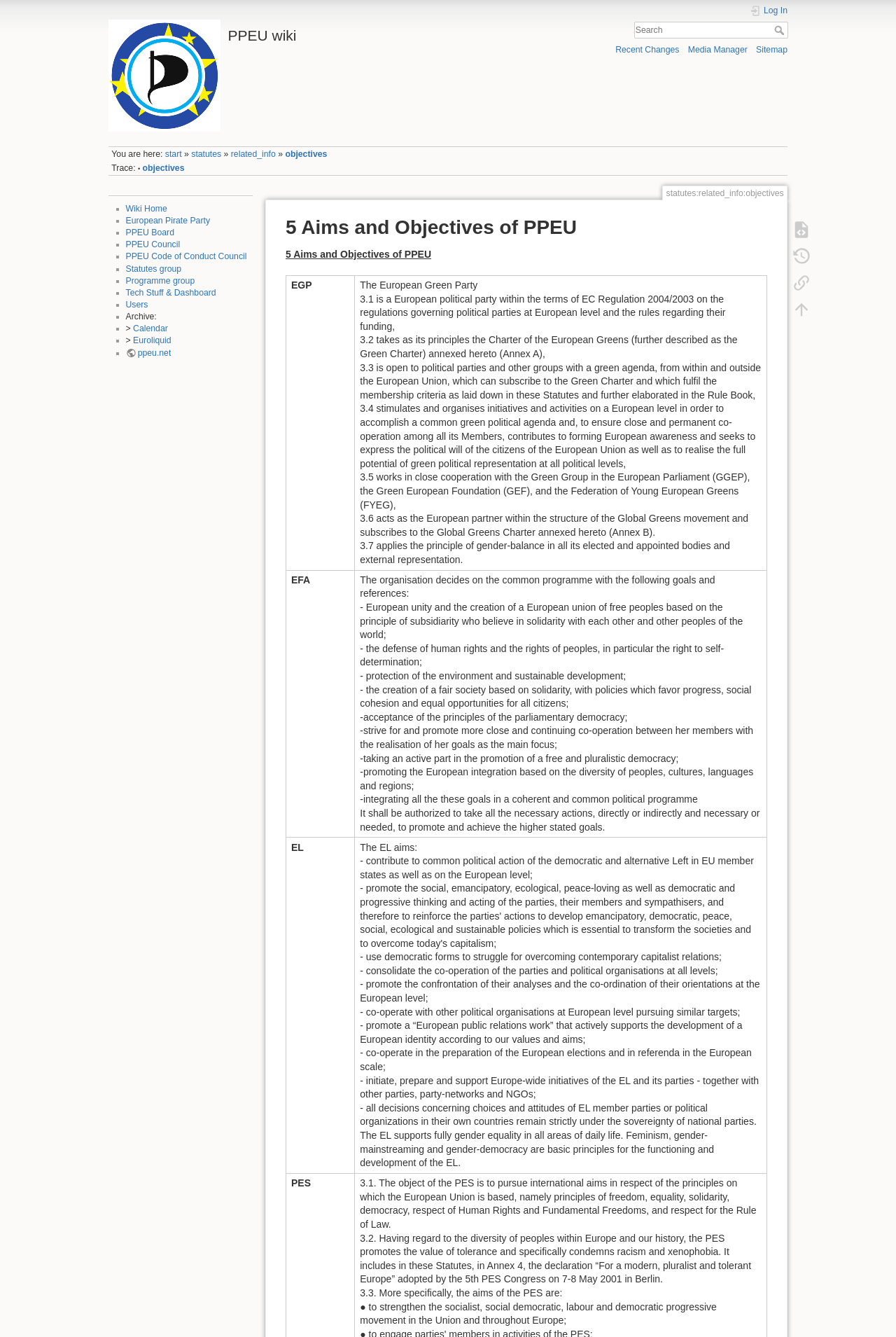Using the provided element description: "More About Spiritual Direction", determine the bounding box coordinates of the corresponding UI element in the screenshot.

None